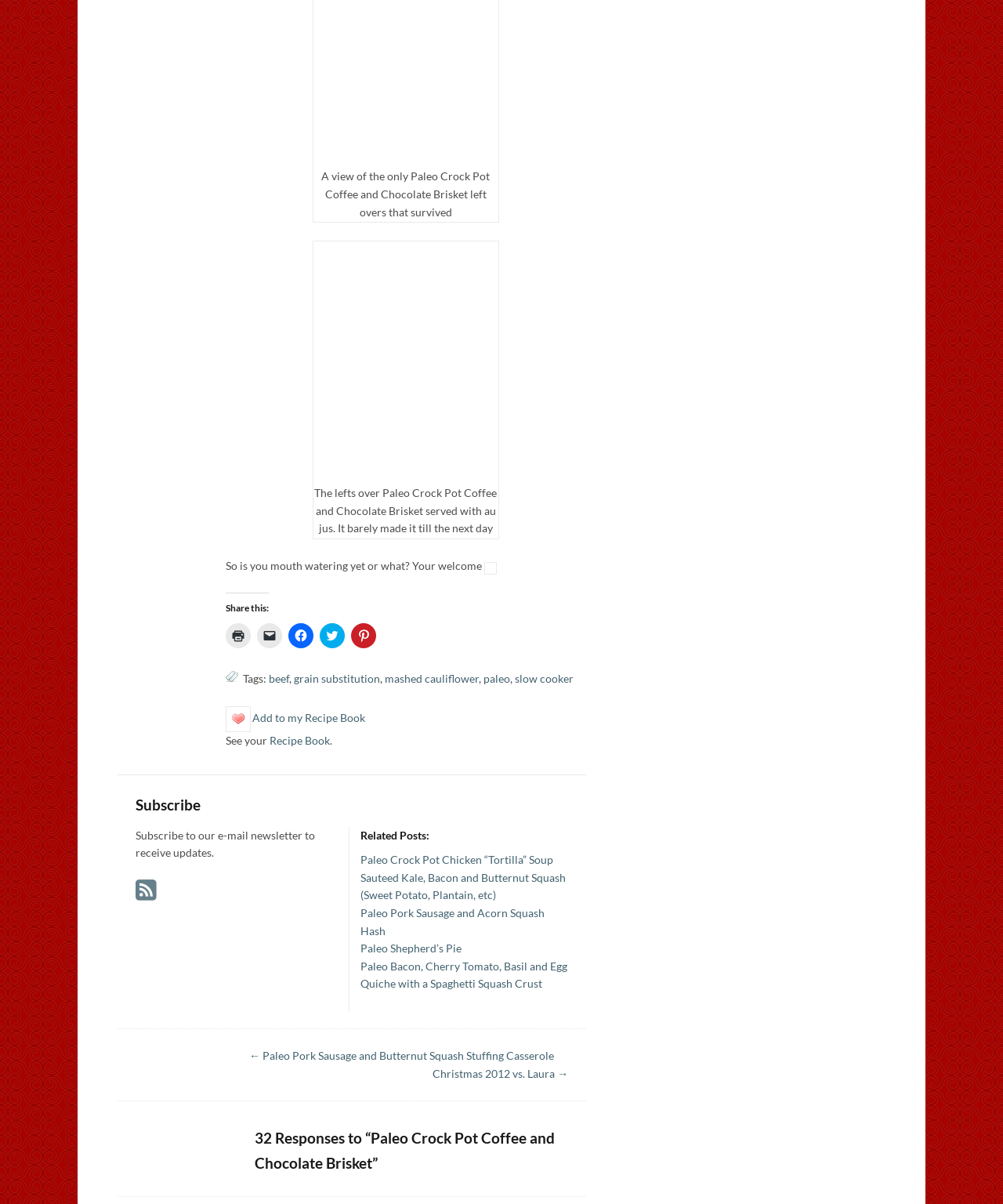Identify and provide the bounding box for the element described by: "Christmas 2012 vs. Laura →".

[0.431, 0.886, 0.567, 0.897]